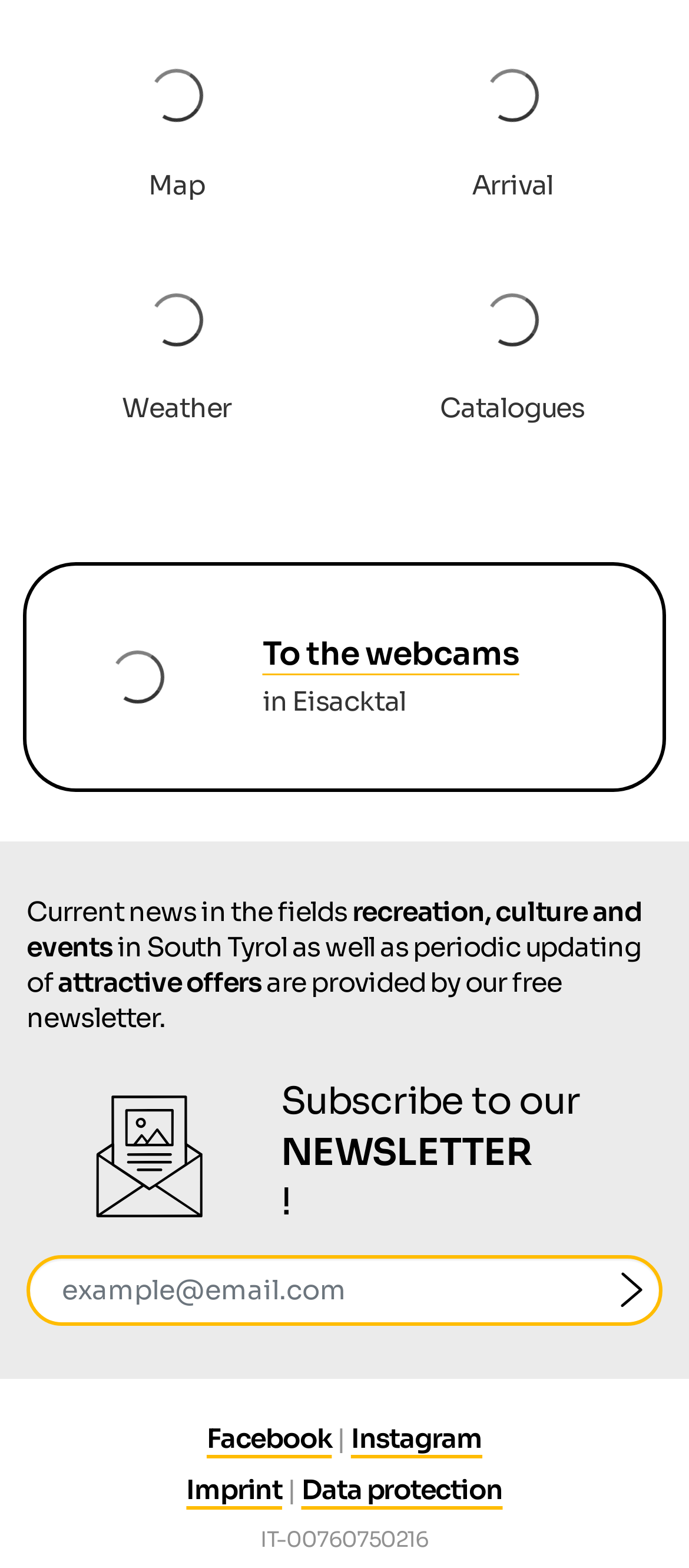Provide the bounding box for the UI element matching this description: "Arrival".

[0.526, 0.024, 0.962, 0.133]